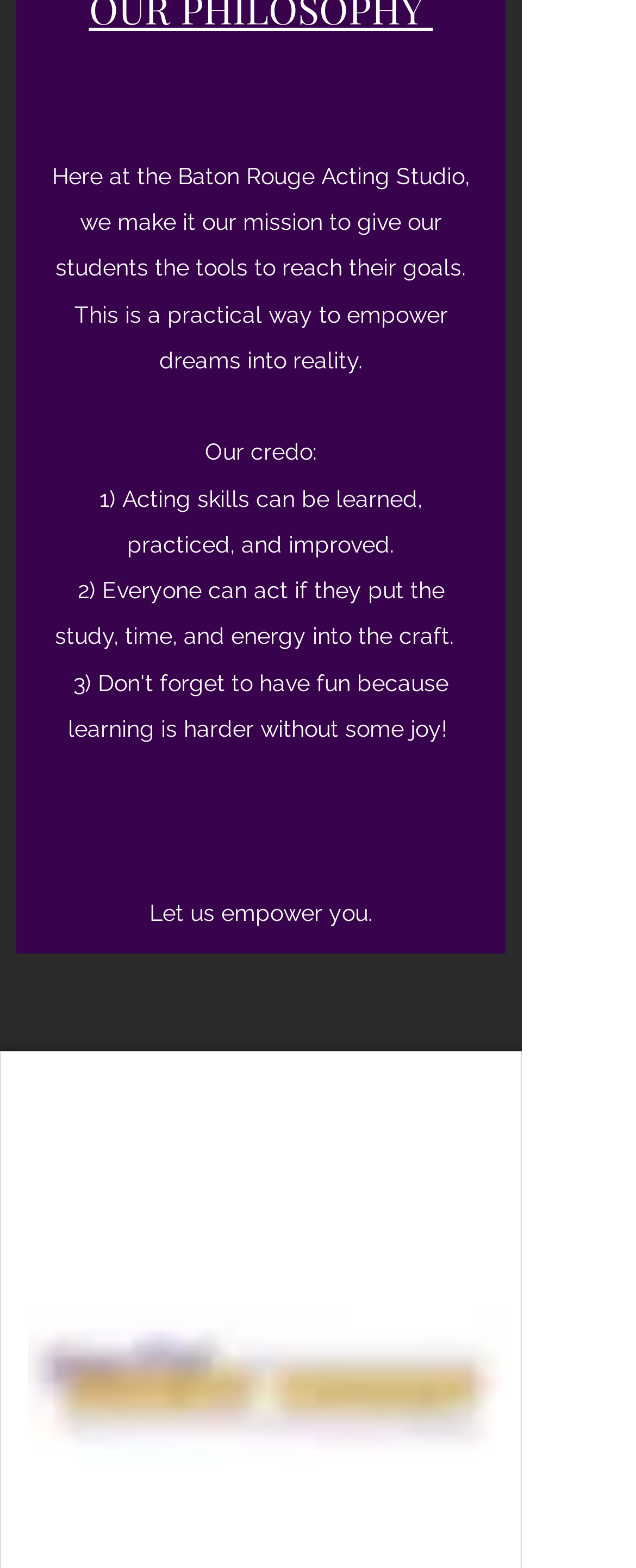What is the logo image file name?
Using the details from the image, give an elaborate explanation to answer the question.

The logo image file name is mentioned in the image element with ID 124, which has the OCR text '2024BRICFlogo.jpeg'. Therefore, the answer is '2024BRICFlogo.jpeg'.